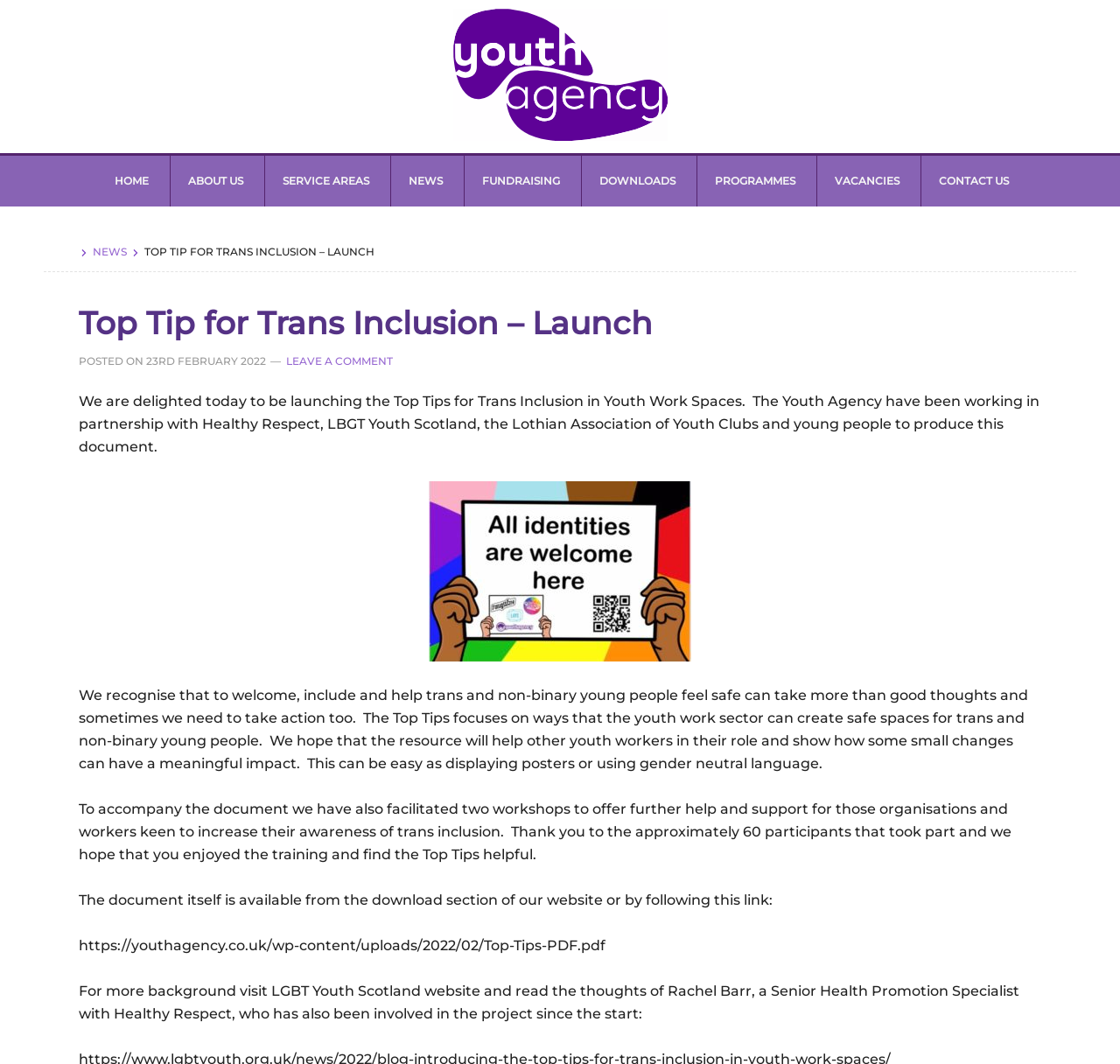Please examine the image and answer the question with a detailed explanation:
Where can the Top Tips document be downloaded from?

The answer can be found in the text 'The document itself is available from the download section of our website or by following this link:'